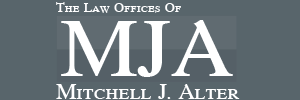Provide a one-word or short-phrase response to the question:
What is the purpose of the logo's design?

To convey professionalism and authority